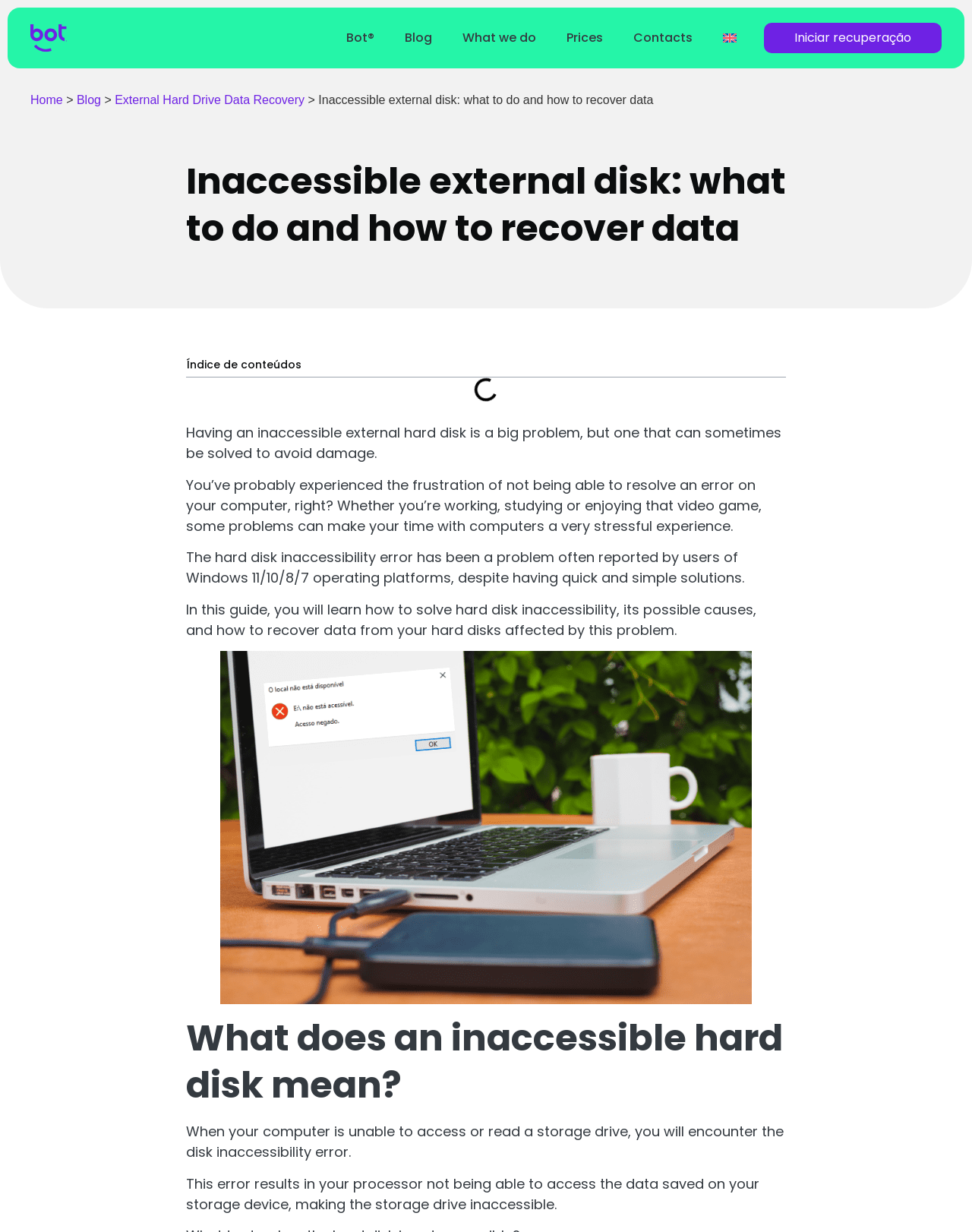Give a detailed account of the webpage, highlighting key information.

The webpage is about recovering data from an inaccessible external disk. At the top left corner, there is a logo-bot image with a link to the logo-bot. Next to it, there are several links to different sections of the website, including "Bot", "Blog", "What we do", "Prices", "Contacts", and "English", with an English flag icon. 

On the right side of the top section, there is a button labeled "Iniciar Recuperação" (Start Recovery) with a static text "Iniciar recuperação" (Start Recovery) inside it. 

Below the top section, there is a navigation bar with breadcrumbs, showing the path "Home > Blog > External Hard Drive Data Recovery > Inaccessible external disk: what to do and how to recover data". 

The main content of the webpage is divided into sections. The first section has a heading "Inaccessible external disk: what to do and how to recover data" and a static text "Índice de conteúdos" (Table of Contents) below it. 

The following sections contain paragraphs of text explaining the problem of inaccessible external hard disks, the frustration it causes, and the purpose of the guide, which is to provide solutions to the problem and data recovery methods. 

Further down, there is a heading "What does an inaccessible hard disk mean?" followed by two paragraphs explaining the meaning of an inaccessible hard disk and its consequences.